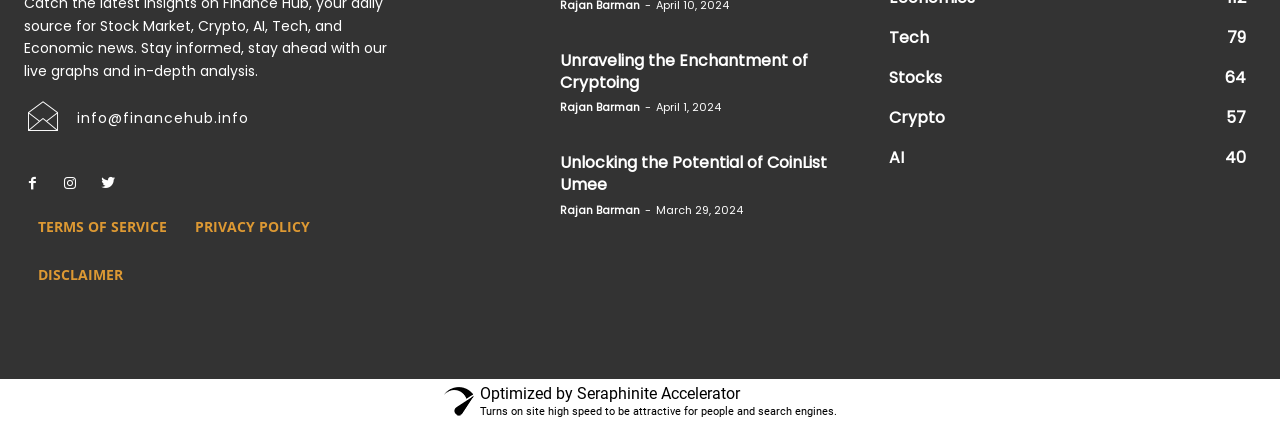How many categories are listed?
Using the image as a reference, deliver a detailed and thorough answer to the question.

The categories are listed as links on the right side of the webpage, and there are four of them: 'Tech 79', 'Stocks 64', 'Crypto 57', and 'AI 40'.